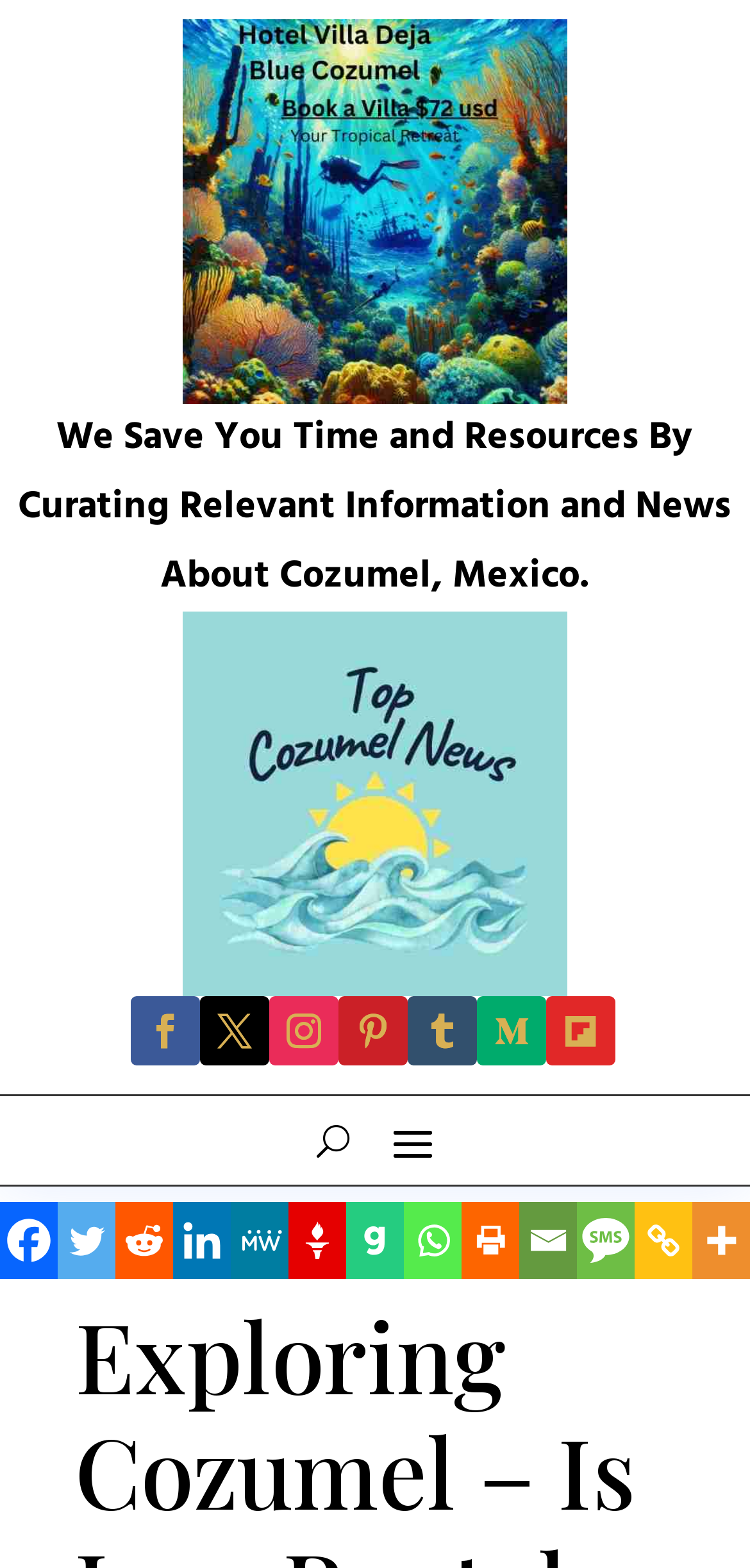Indicate the bounding box coordinates of the element that must be clicked to execute the instruction: "Click the Twitter link". The coordinates should be given as four float numbers between 0 and 1, i.e., [left, top, right, bottom].

[0.077, 0.767, 0.154, 0.816]